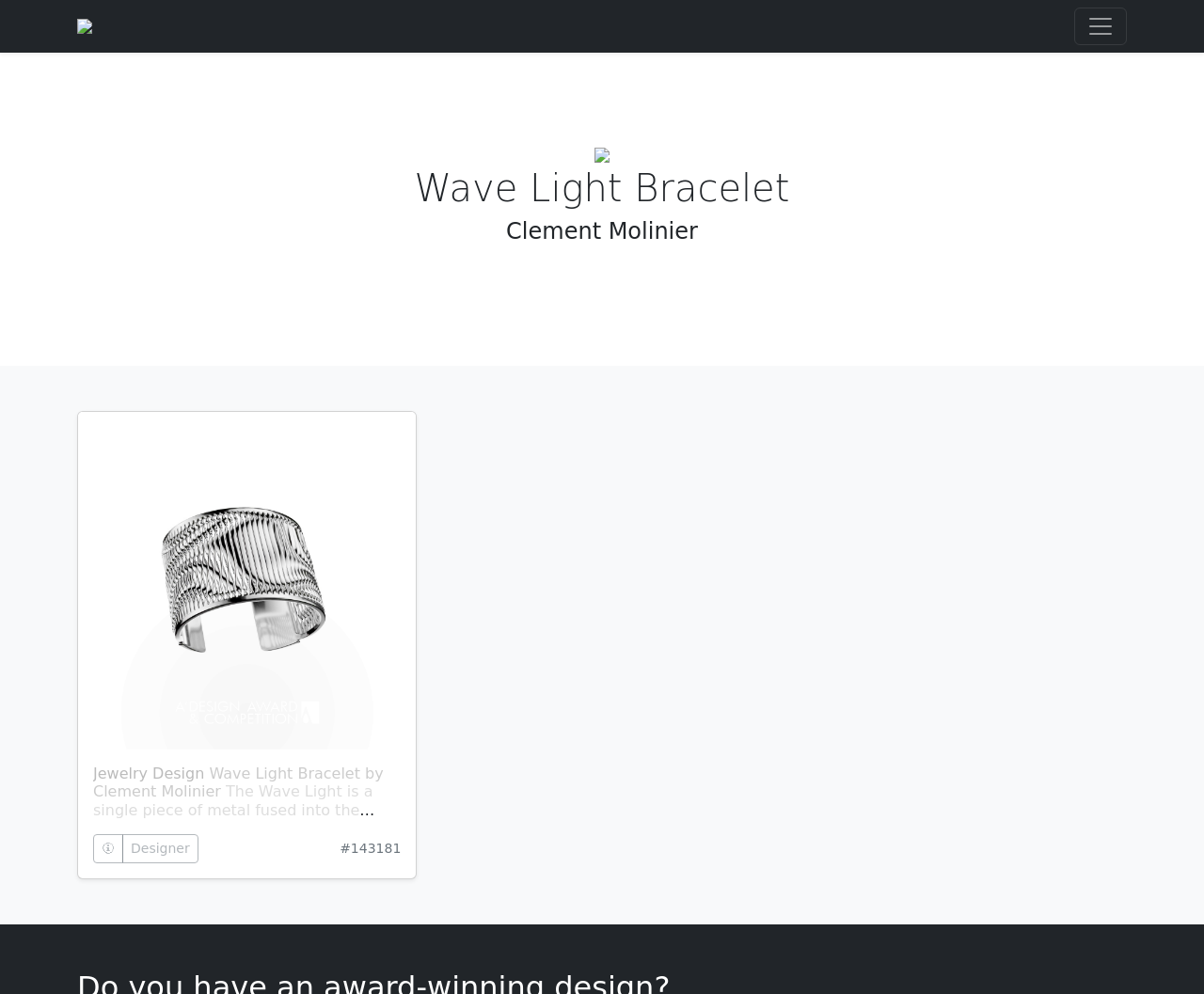What is the purpose of the button with the icon ?
Based on the screenshot, respond with a single word or phrase.

Get information